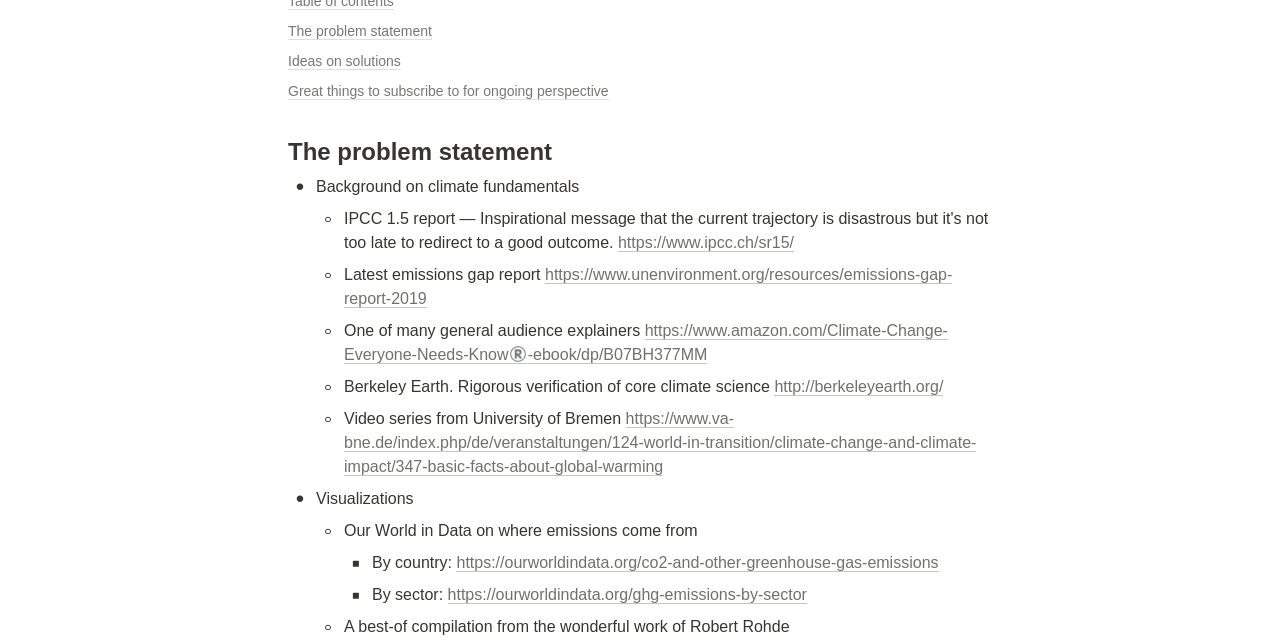Identify the coordinates of the bounding box for the element described below: "Ideas on solutions". Return the coordinates as four float numbers between 0 and 1: [left, top, right, bottom].

[0.223, 0.072, 0.777, 0.119]